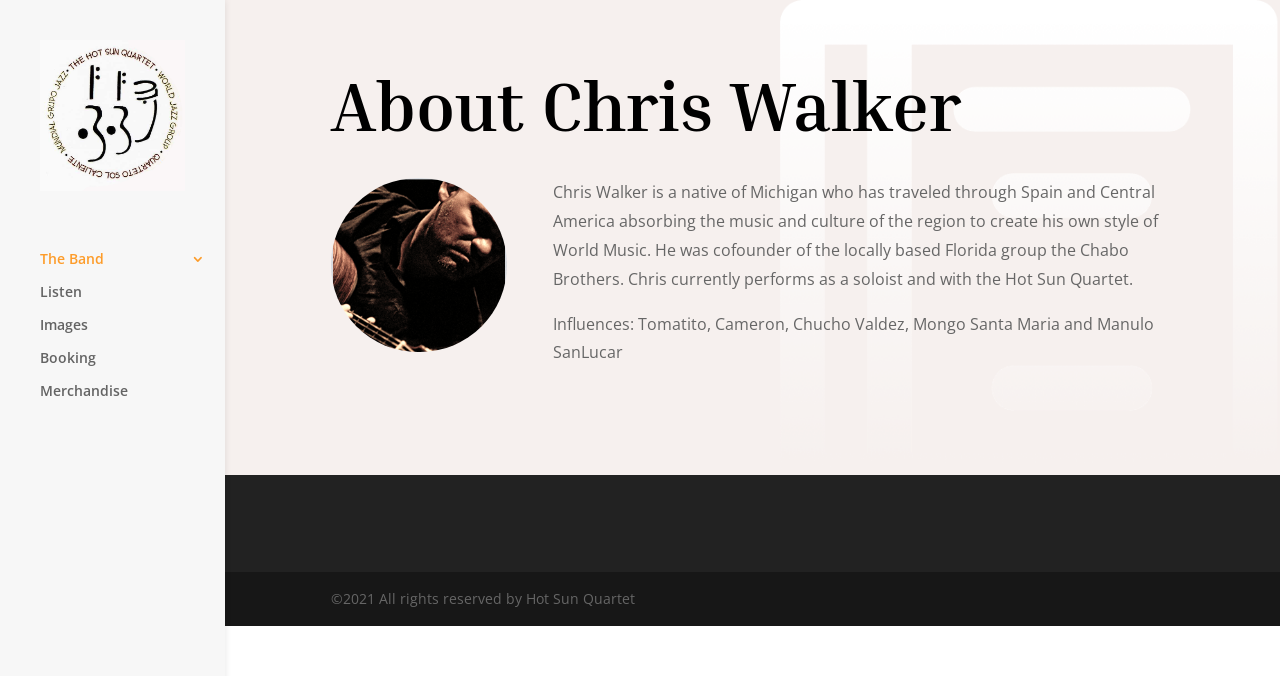Write an exhaustive caption that covers the webpage's main aspects.

The webpage is about Chris Walker, a musician who is part of the Hot Sun Quartet. At the top left, there is a link to the Hot Sun Quartet's page, accompanied by an image of the quartet's logo. Below this, there are several links to different sections of the website, including "The Band 3", "Listen", "Images", "Booking", and "Merchandise".

The main content of the page is an article about Chris Walker, which takes up most of the page. At the top of the article, there is a heading that reads "About Chris Walker". Below this, there is an image, likely a photo of Chris Walker. The article then describes Chris Walker's background, stating that he is a native of Michigan who has traveled extensively and absorbed the music and culture of various regions to create his own style of World Music. It also mentions that he was a cofounder of the Chabo Brothers and currently performs as a soloist and with the Hot Sun Quartet.

The article continues to list Chris Walker's influences, including Tomatito, Cameron, Chucho Valdez, Mongo Santa Maria, and Manulo SanLucar. There is a small gap in the text, followed by a copyright notice at the bottom of the page, which reads "©2021 All rights reserved by Hot Sun Quartet".